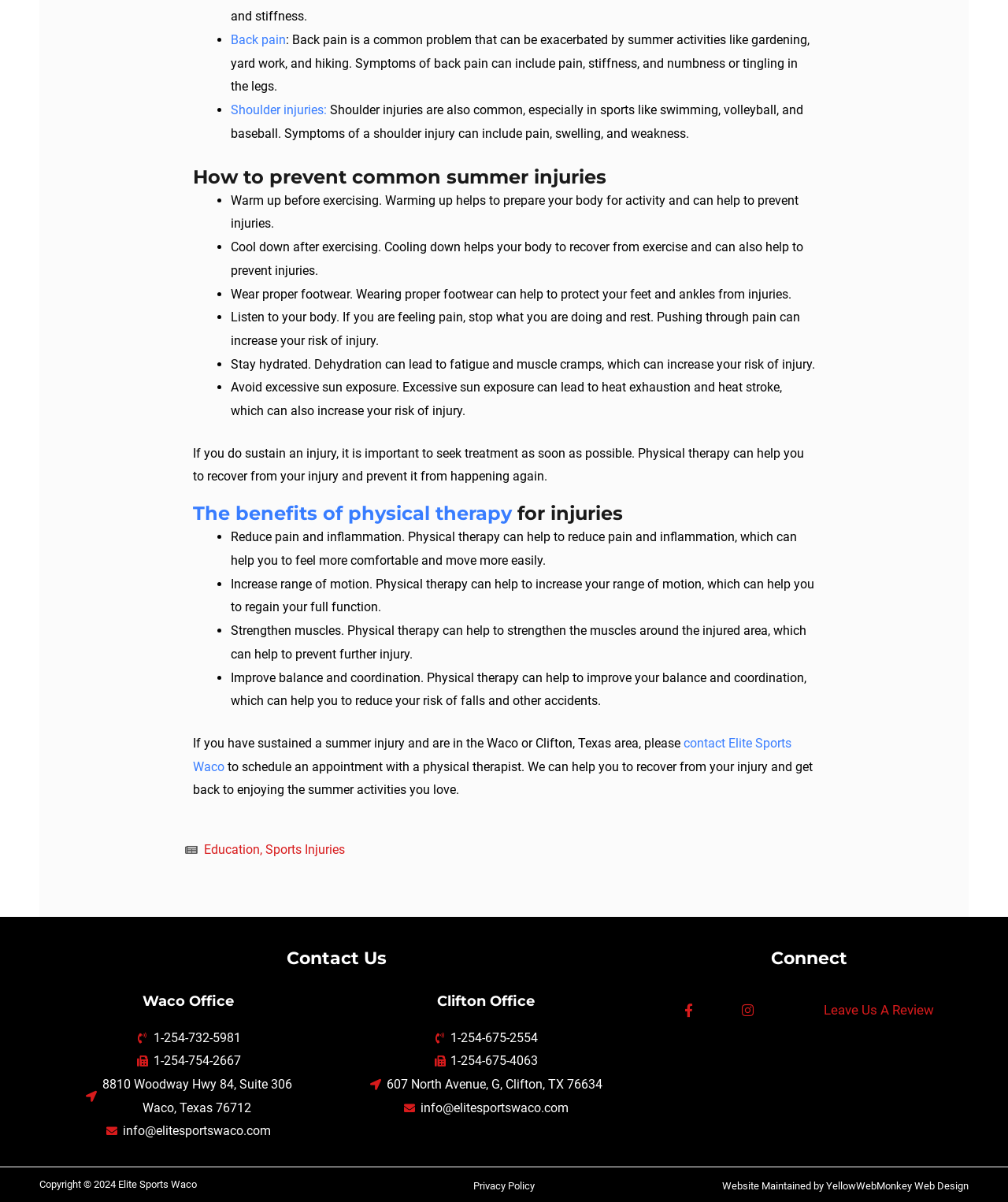Give the bounding box coordinates for this UI element: "contact Elite Sports Waco". The coordinates should be four float numbers between 0 and 1, arranged as [left, top, right, bottom].

[0.191, 0.612, 0.785, 0.644]